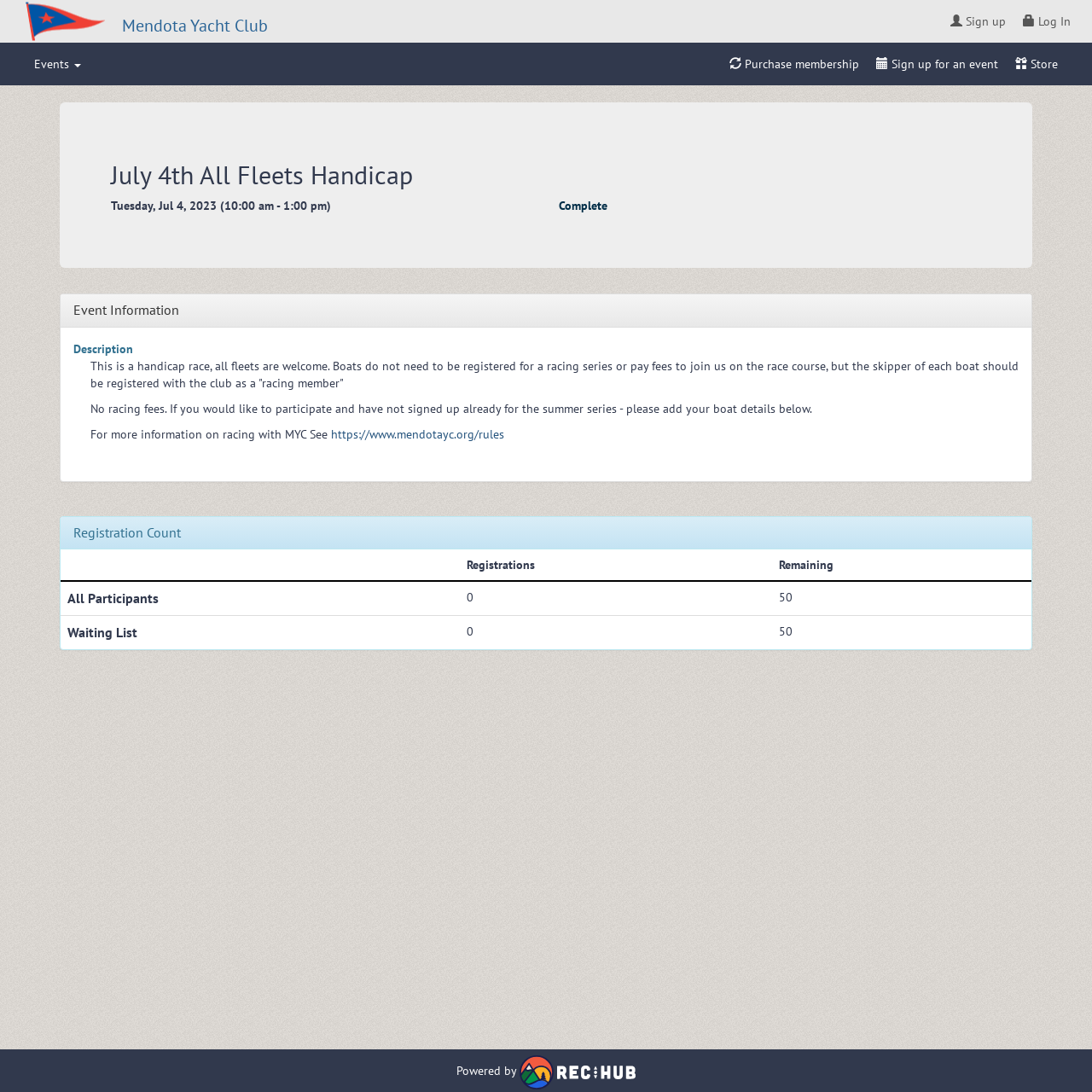Explain in detail what you observe on this webpage.

The webpage is about the Mendota Yacht Club's July 4th All Fleets Handicap event. At the top, there is a navigation menu with links to "Events", "Purchase membership", "Sign up for an event", and "Store". Below the navigation menu, there is a heading that reads "July 4th All Fleets Handicap" followed by a subheading that indicates the event date and time.

To the right of the heading, there is a section that displays the event's status as "Complete". Below this section, there is an "Event Information" heading, followed by a description list that provides details about the event. The description list explains that the event is a handicap race open to all fleets, and that boats do not need to be registered for a racing series or pay fees to participate. It also provides information on how to sign up for the event and where to find more information on racing with the Mendota Yacht Club.

Further down the page, there is a "Registration Count" heading, followed by a table that displays the registration count for the event. The table has three columns: "Registration Type", "Registrations", and "Remaining". There are two rows in the table, one for "All Participants" and one for "Waiting List", each showing the number of registrations and remaining spots.

At the very bottom of the page, there is a footer section that displays a "Powered by" message, along with a link to "RecHub" and its logo.